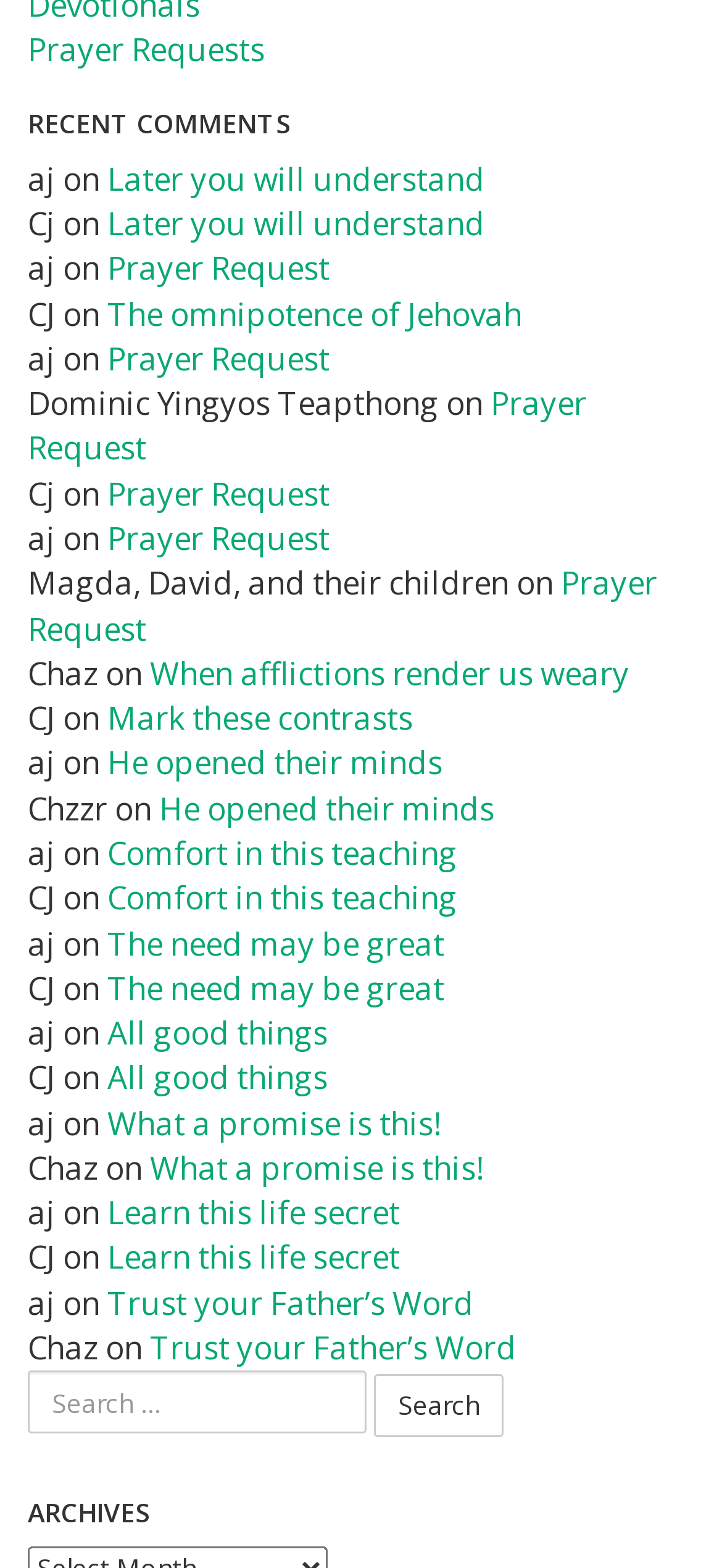What is the format of the comments on the webpage?
Utilize the information in the image to give a detailed answer to the question.

I observed that each comment is displayed in a consistent format, with a name (e.g., 'aj', 'CJ', 'Chaz') followed by 'on' and a link. This suggests that the comments are formatted to show the name of the person making the comment and a link to the comment itself.